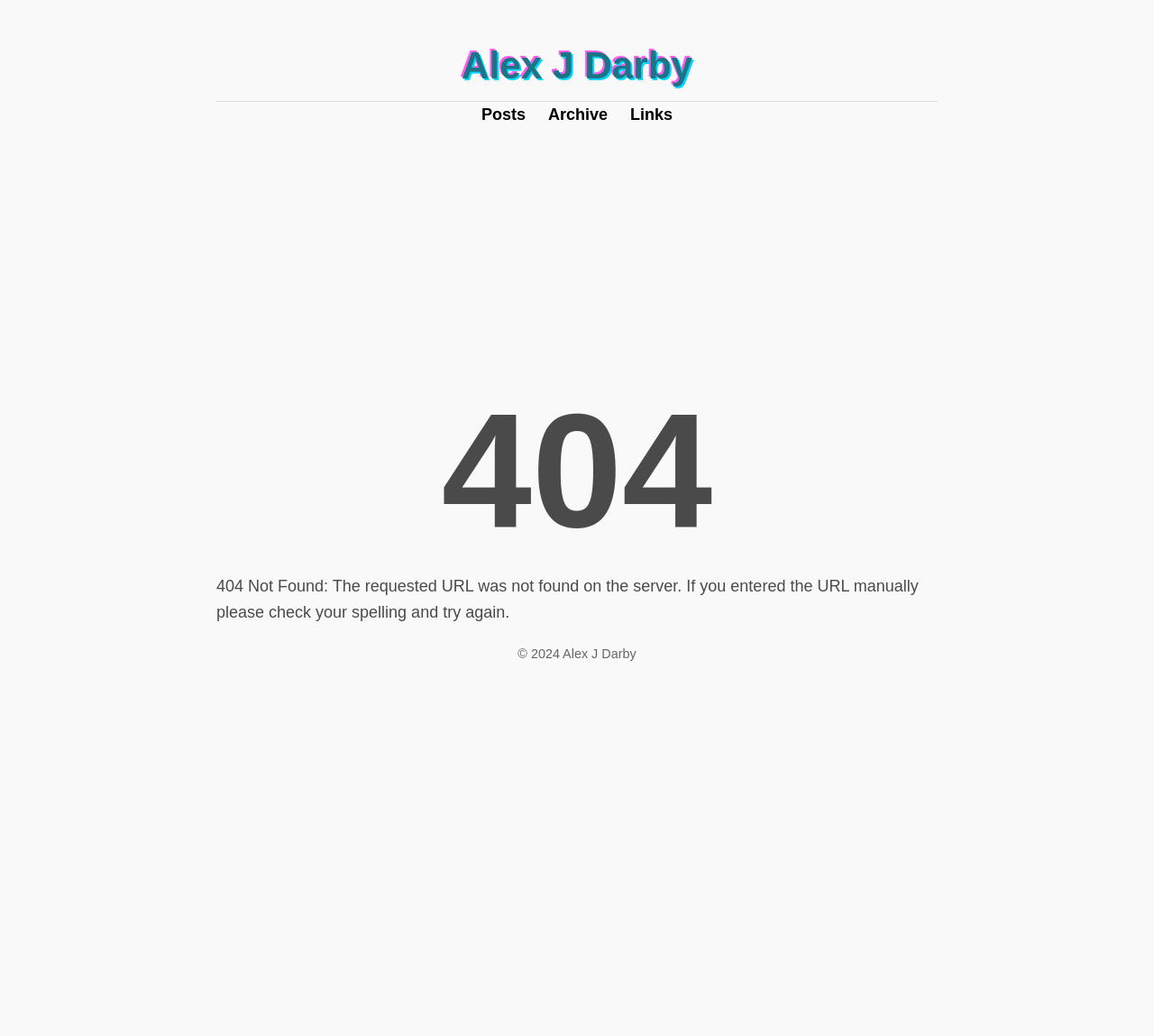What are the available navigation options?
Based on the content of the image, thoroughly explain and answer the question.

I determined the available navigation options by looking at the link elements with the texts 'Posts', 'Archive', and 'Links' which are likely to be navigation options on the website.